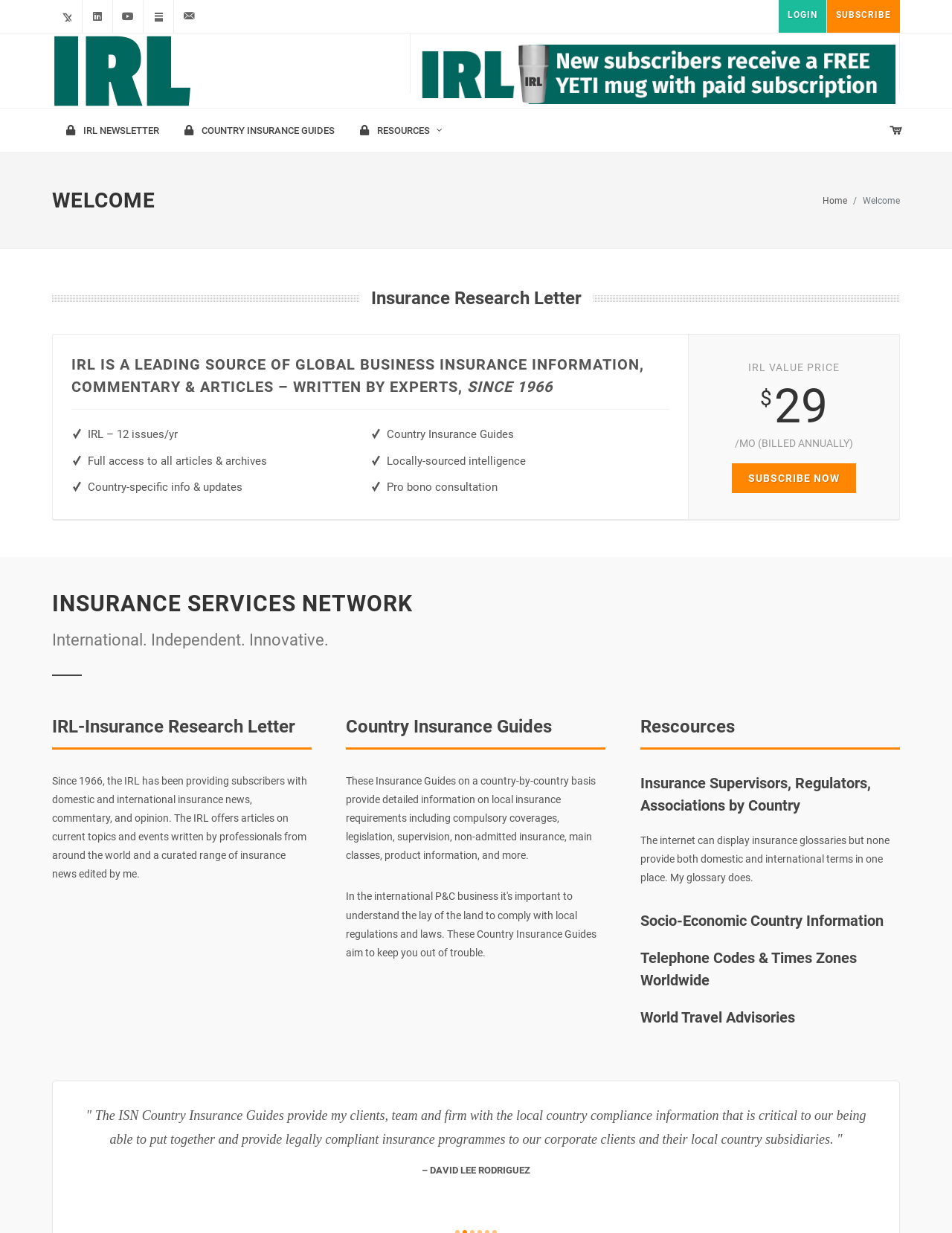What is the name of the insurance research letter?
Answer the question using a single word or phrase, according to the image.

IRL